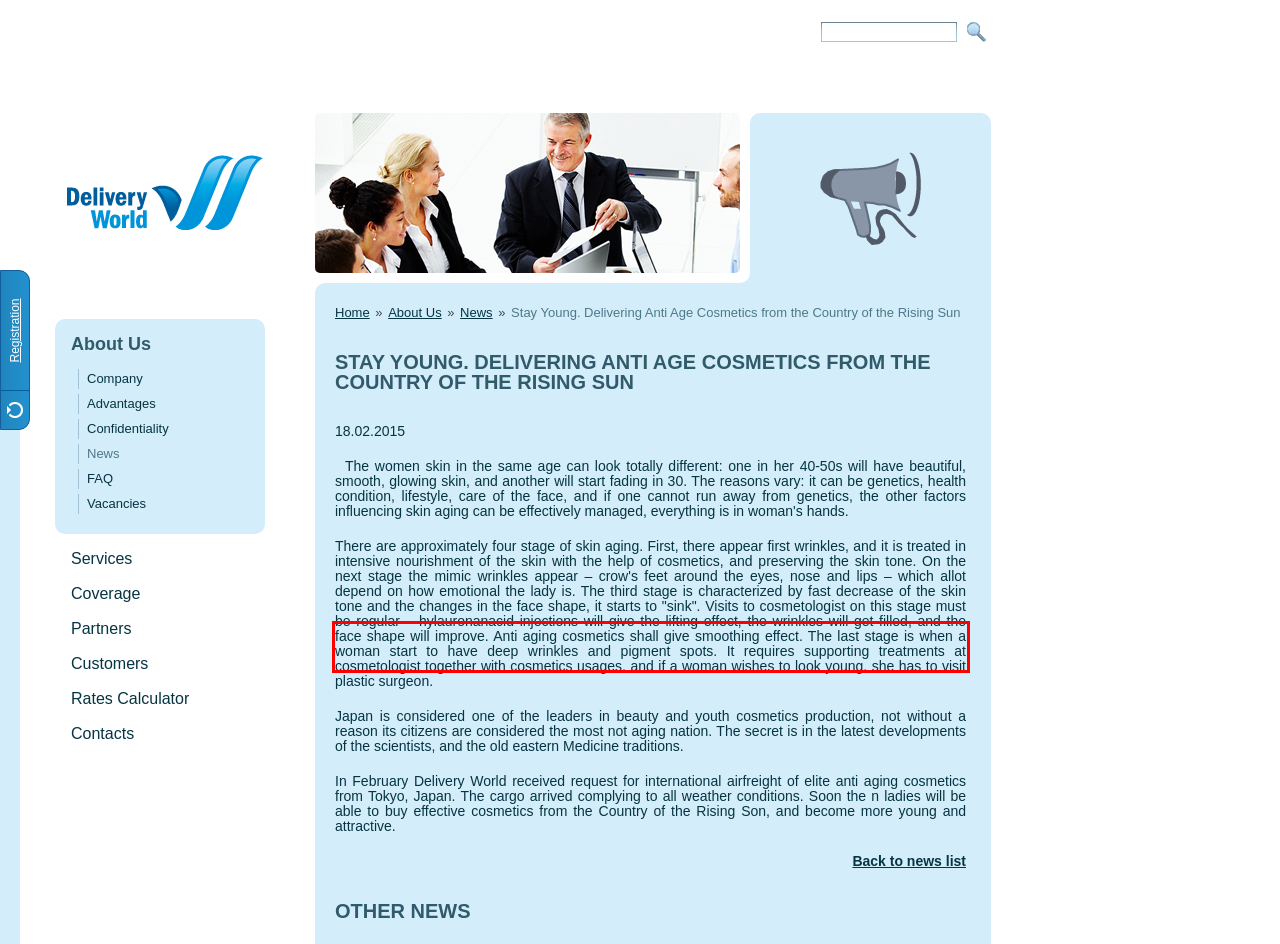Examine the screenshot of the webpage, locate the red bounding box, and generate the text contained within it.

Japan is considered one of the leaders in beauty and youth cosmetics production, not without a reason its citizens are considered the most not aging nation. The secret is in the latest developments of the scientists, and the old eastern Medicine traditions.